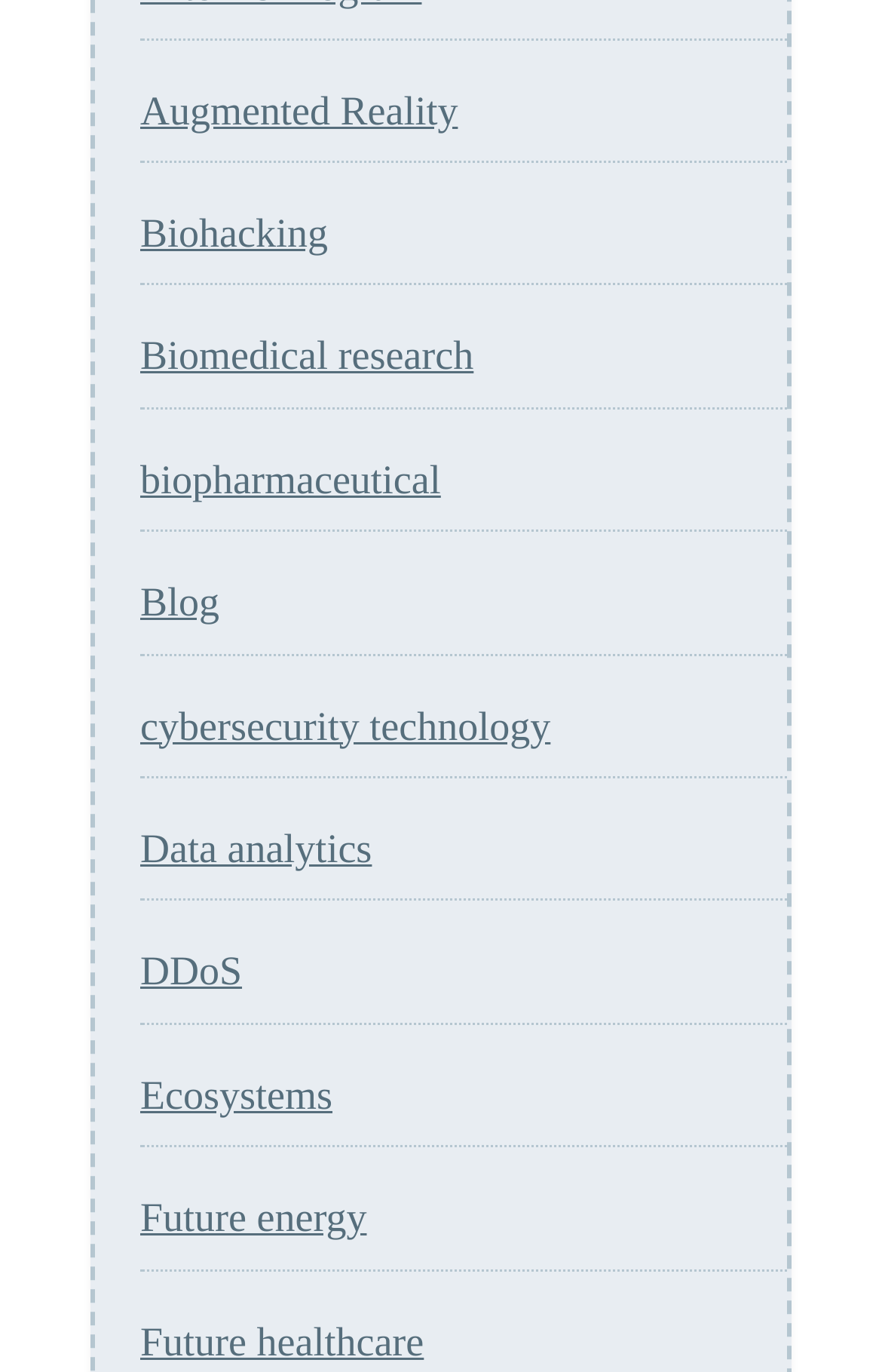Point out the bounding box coordinates of the section to click in order to follow this instruction: "Learn about cybersecurity technology".

[0.159, 0.512, 0.624, 0.545]